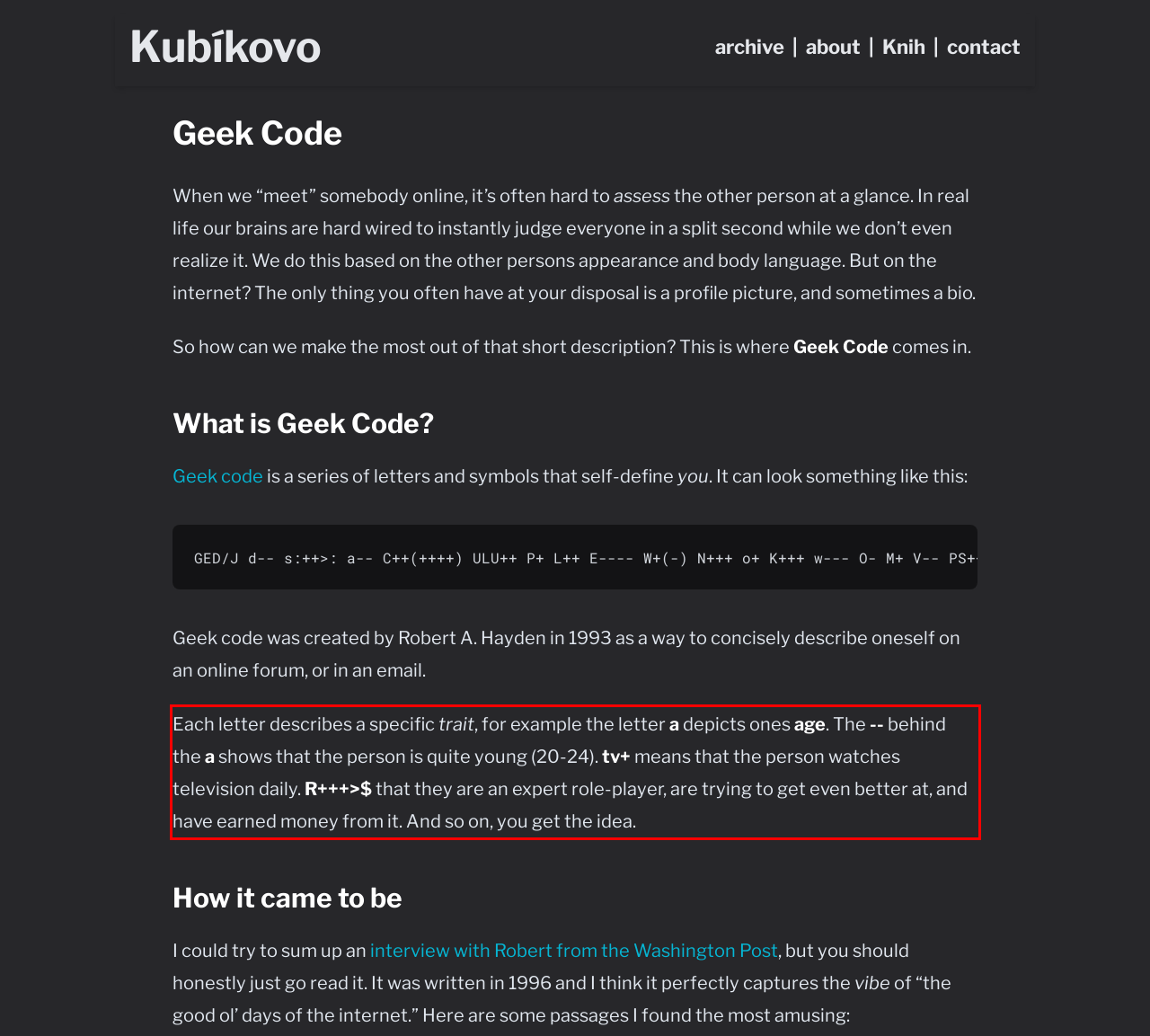Review the webpage screenshot provided, and perform OCR to extract the text from the red bounding box.

Each letter describes a specific trait, for example the letter a depicts ones age. The -- behind the a shows that the person is quite young (20-24). tv+ means that the person watches television daily. R+++>$ that they are an expert role-player, are trying to get even better at, and have earned money from it. And so on, you get the idea.